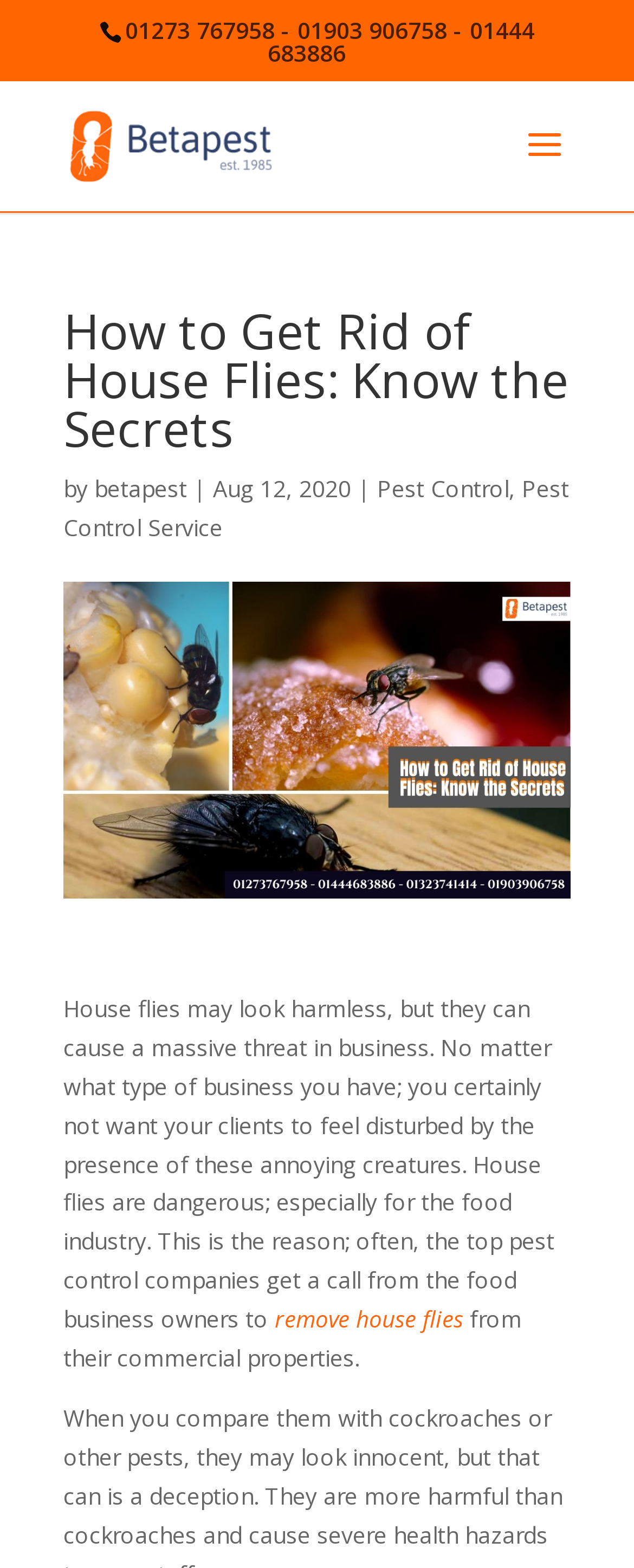What is the name of the pest control company?
Based on the image content, provide your answer in one word or a short phrase.

Betapest